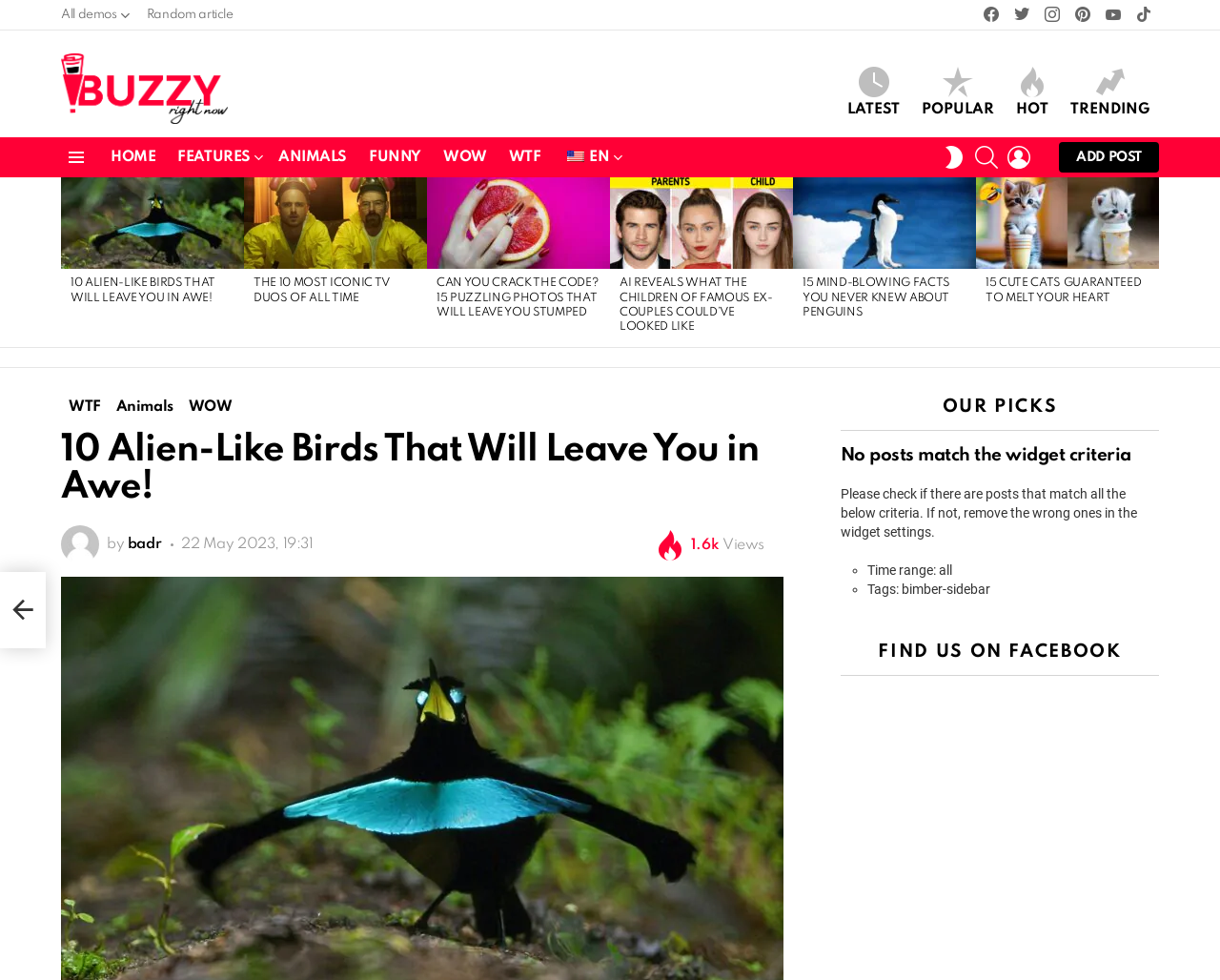Given the element description, predict the bounding box coordinates in the format (top-left x, top-left y, bottom-right x, bottom-right y). Make sure all values are between 0 and 1. Here is the element description: Switch skin

[0.773, 0.141, 0.791, 0.18]